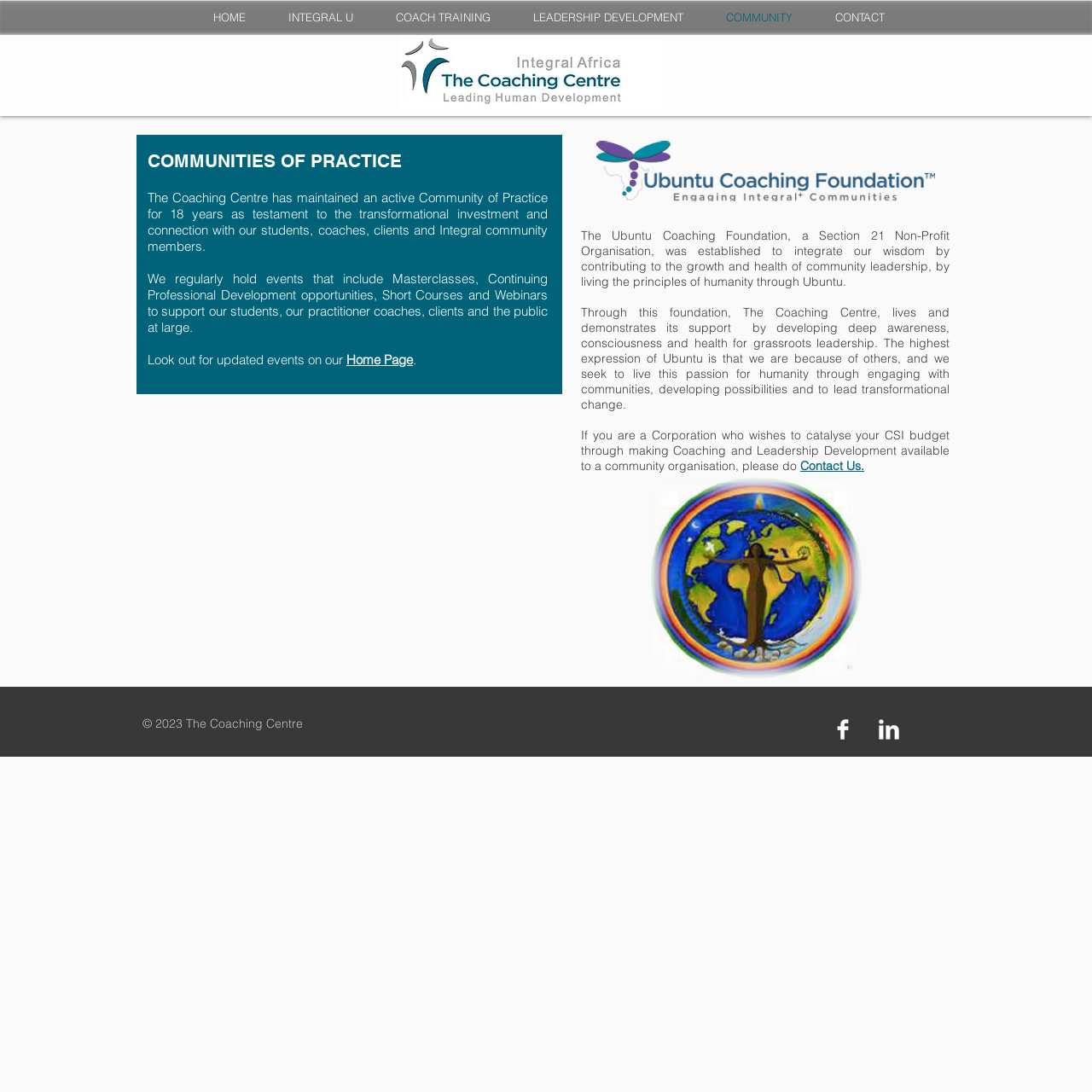Answer the question using only a single word or phrase: 
What is the name of the organization mentioned in the webpage?

The Coaching Centre